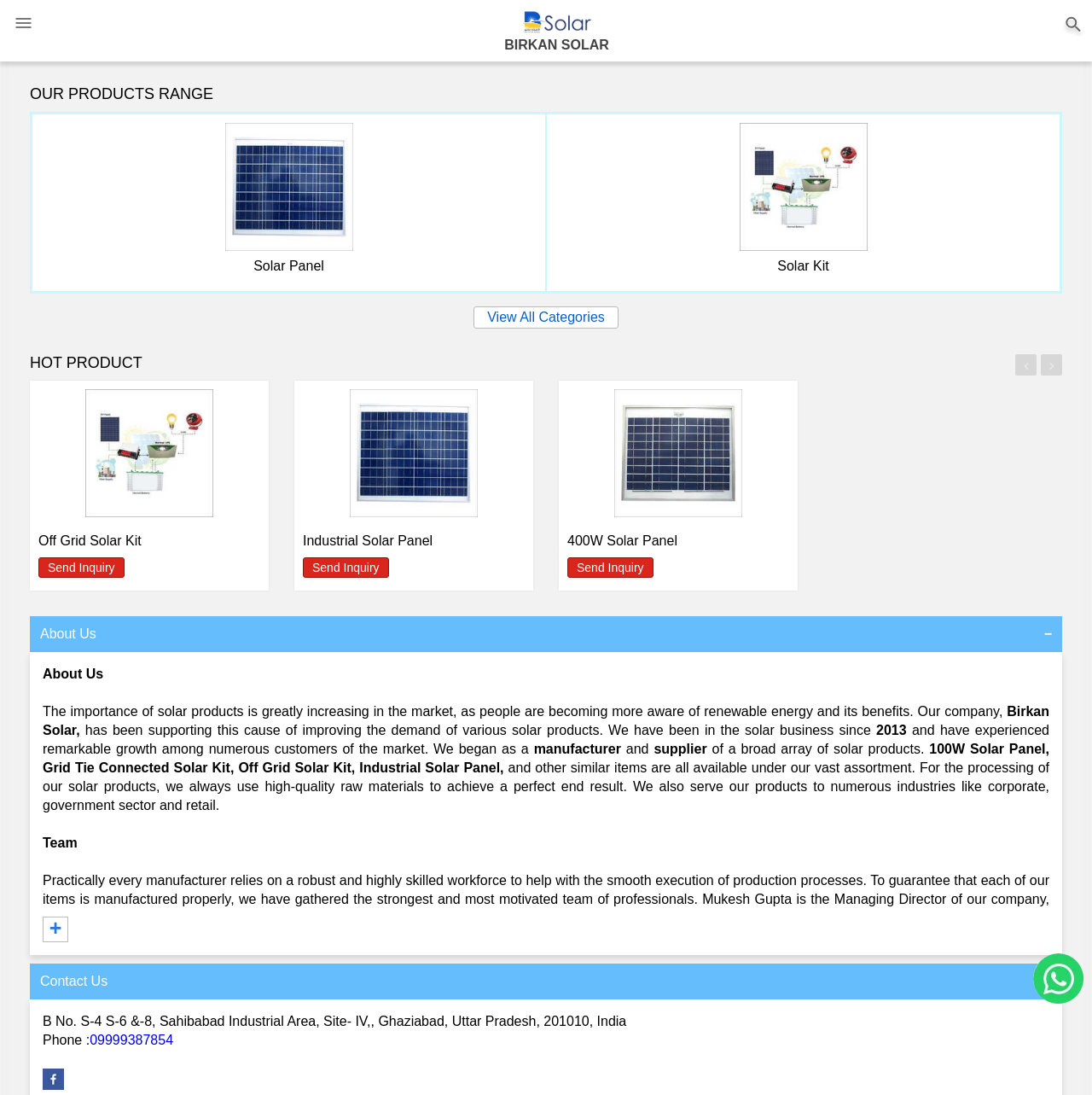Identify the bounding box coordinates of the HTML element based on this description: "Industrial Solar Panel".

[0.281, 0.487, 0.4, 0.5]